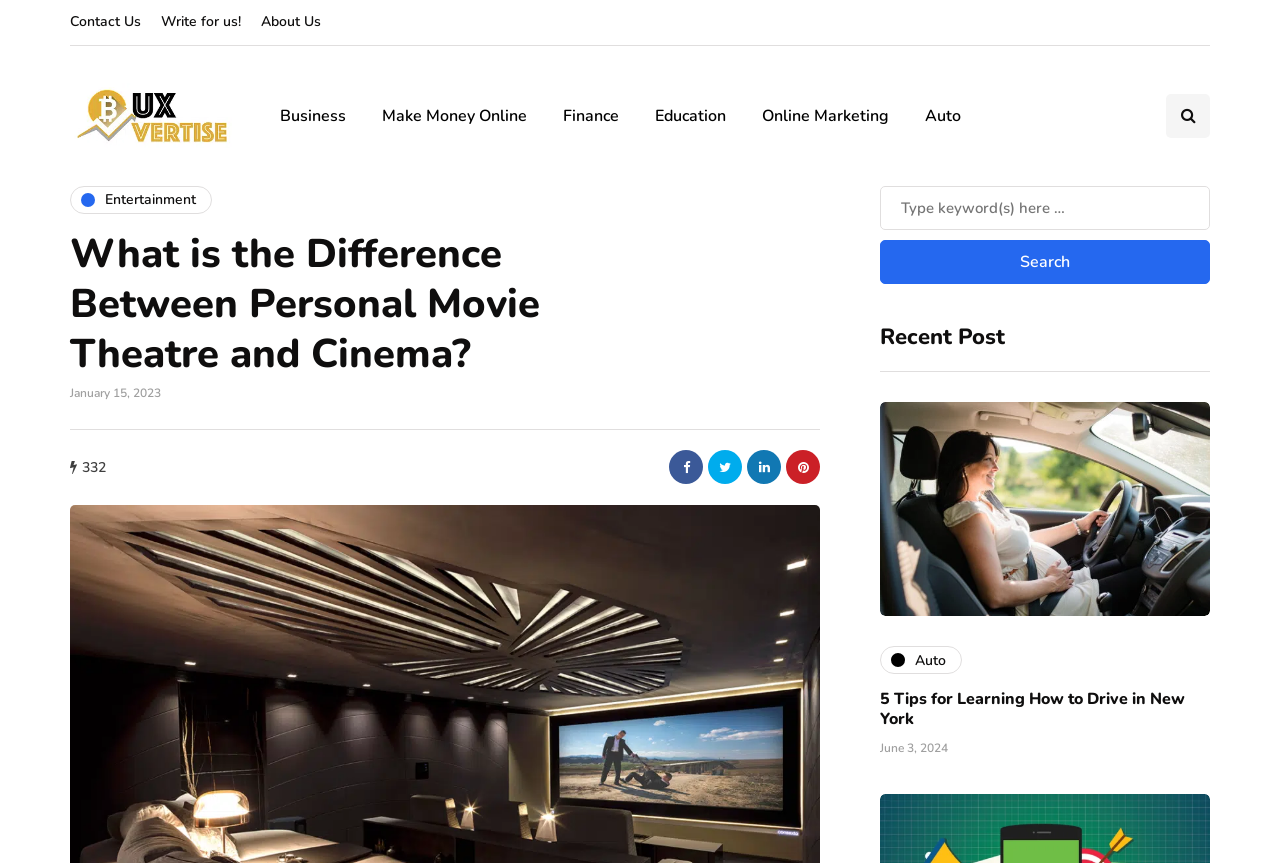Please provide a detailed answer to the question below based on the screenshot: 
How many social media sharing links are available for the article 'What is the Difference Between Personal Movie Theatre and Cinema?'?

I found the article 'What is the Difference Between Personal Movie Theatre and Cinema?' in the webpage, and it has 4 social media sharing links, represented by icons, below the article title.